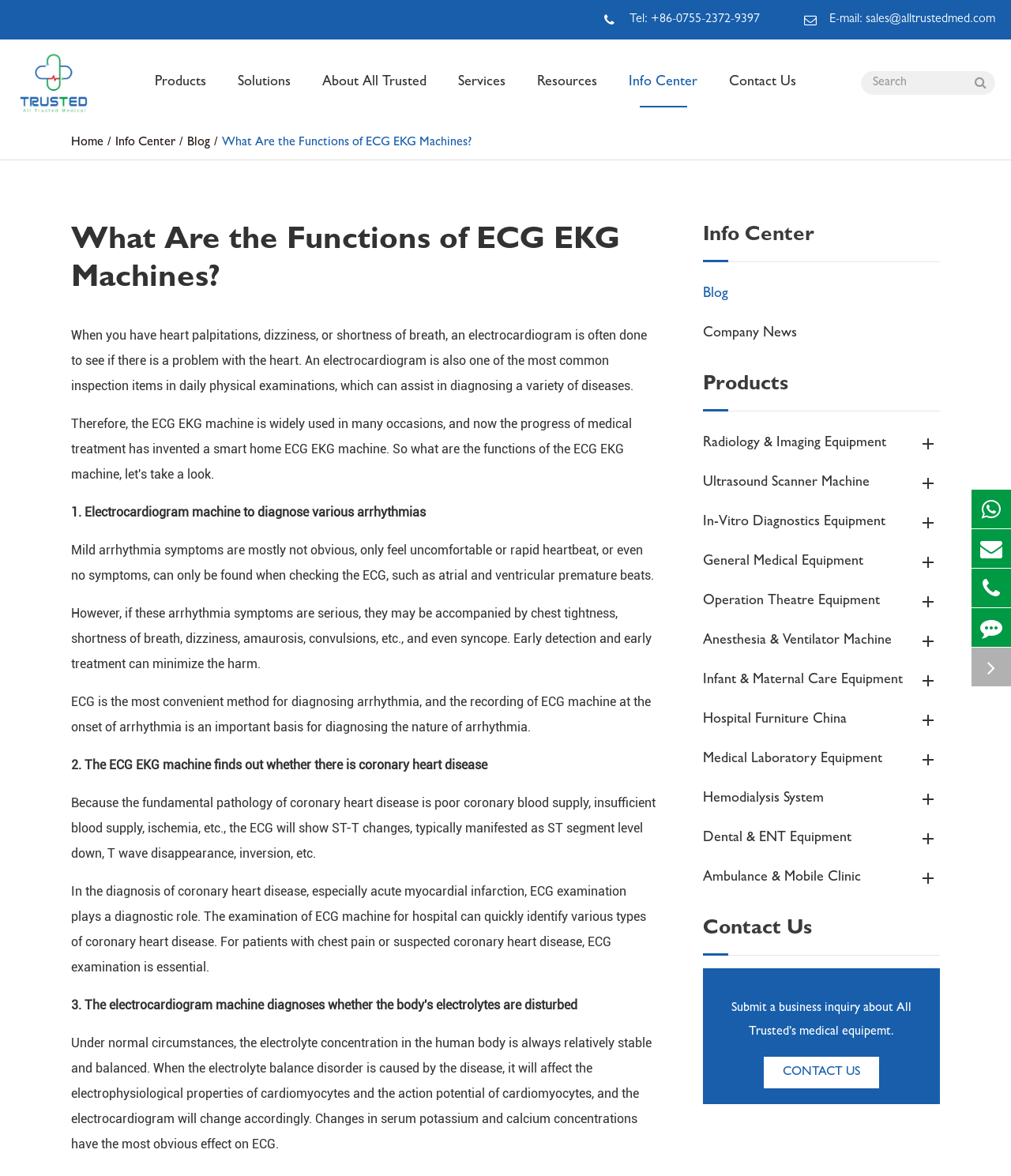How can I contact the company?
Could you answer the question in a detailed manner, providing as much information as possible?

The webpage provides contact information, including a phone number, email address, and whatsapp link, which can be found at the top right corner of the webpage and also at the bottom of the webpage.